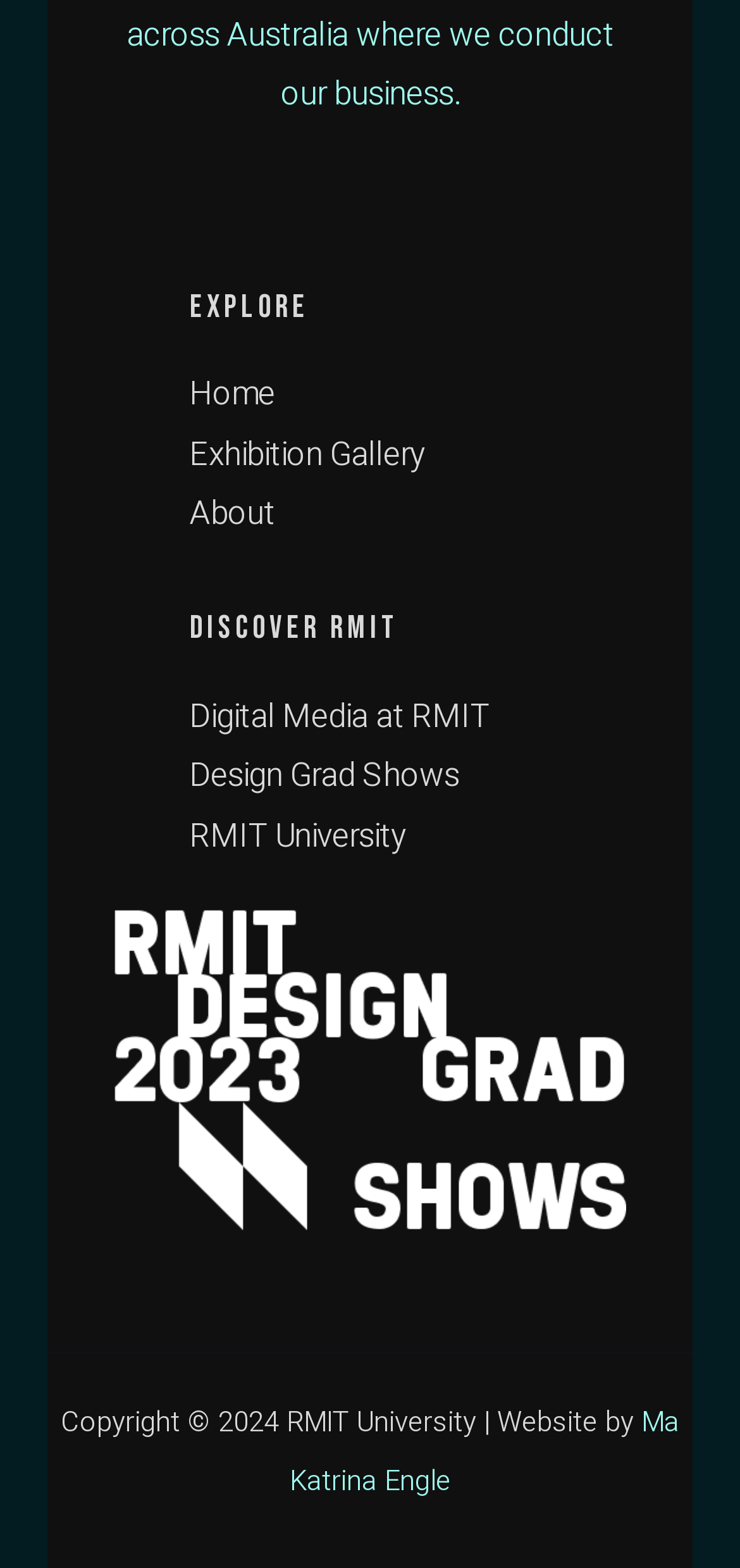Please reply to the following question with a single word or a short phrase:
What is the text of the copyright statement?

Copyright © 2024 RMIT University